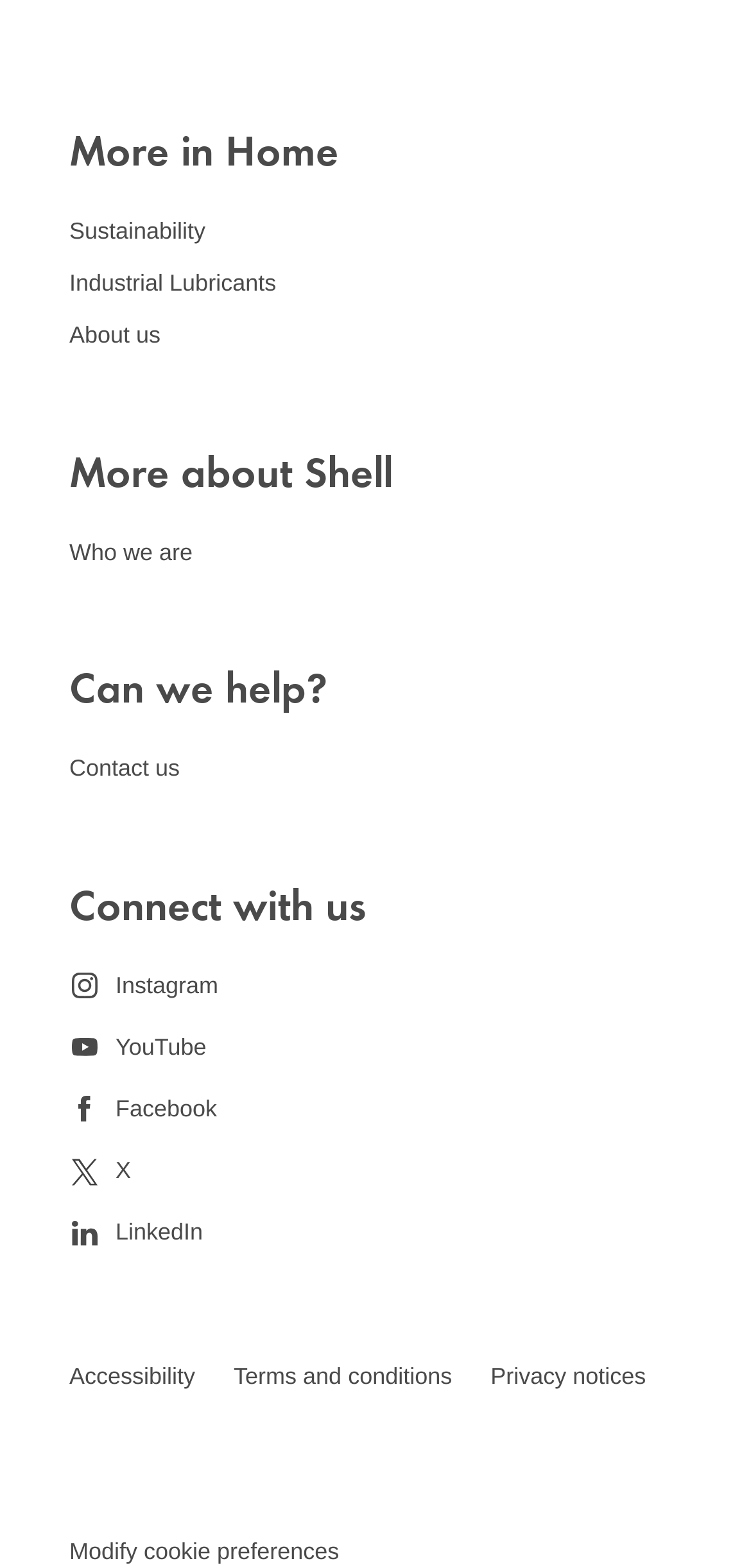Please find the bounding box coordinates of the element that needs to be clicked to perform the following instruction: "go to home page". The bounding box coordinates should be four float numbers between 0 and 1, represented as [left, top, right, bottom].

None